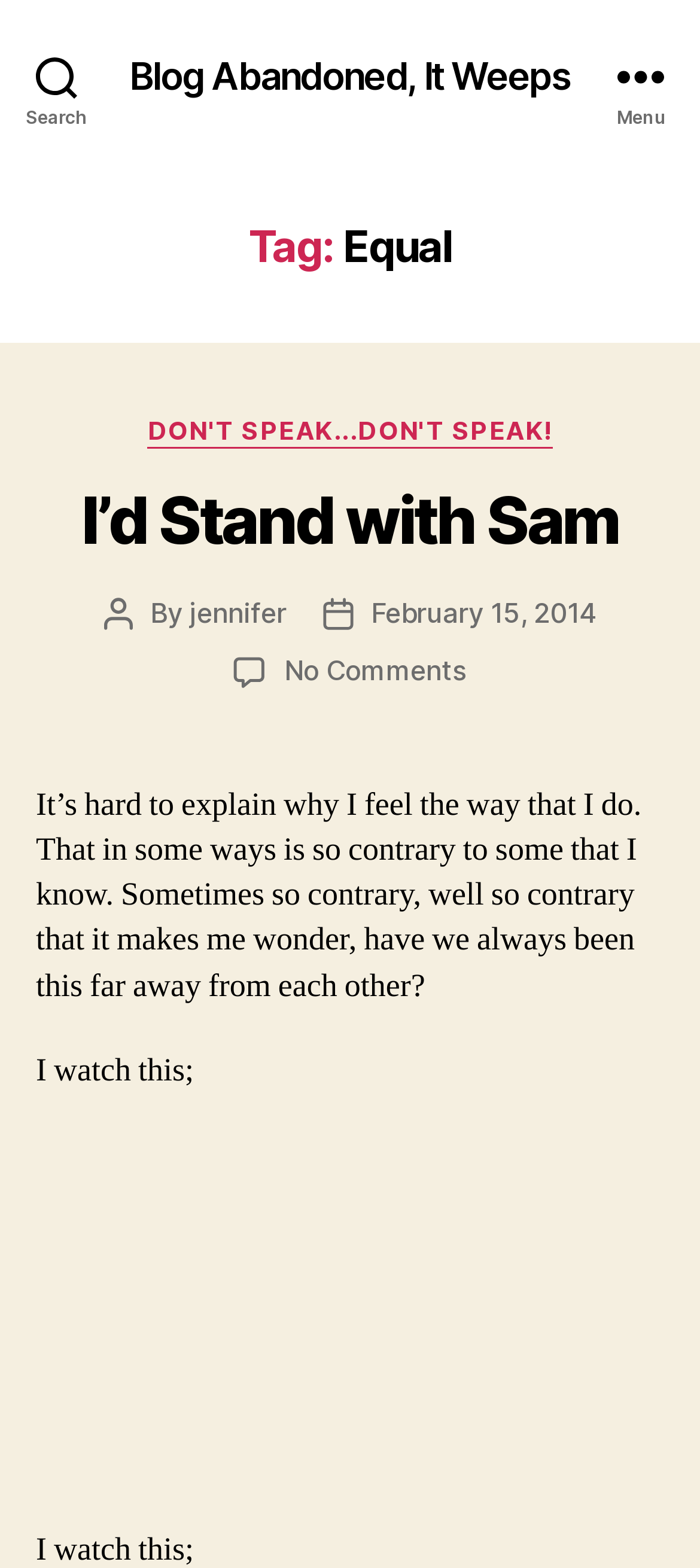Please find the bounding box coordinates of the element that must be clicked to perform the given instruction: "Visit the Blog Abandoned, It Weeps page". The coordinates should be four float numbers from 0 to 1, i.e., [left, top, right, bottom].

[0.185, 0.036, 0.815, 0.06]